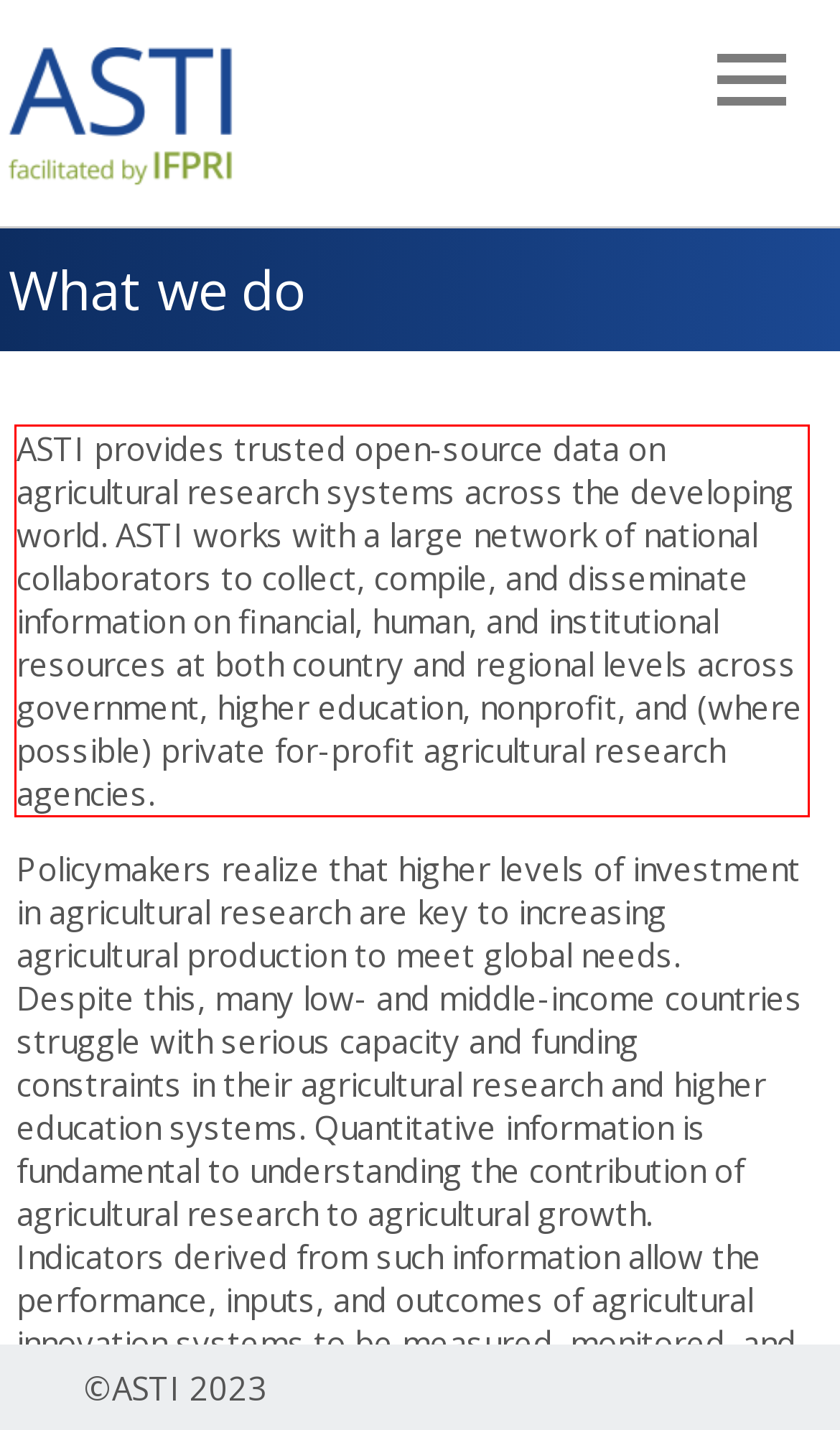Observe the screenshot of the webpage, locate the red bounding box, and extract the text content within it.

ASTI provides trusted open-source data on agricultural research systems across the developing world. ASTI works with a large network of national collaborators to collect, compile, and disseminate information on financial, human, and institutional resources at both country and regional levels across government, higher education, nonprofit, and (where possible) private for-profit agricultural research agencies.